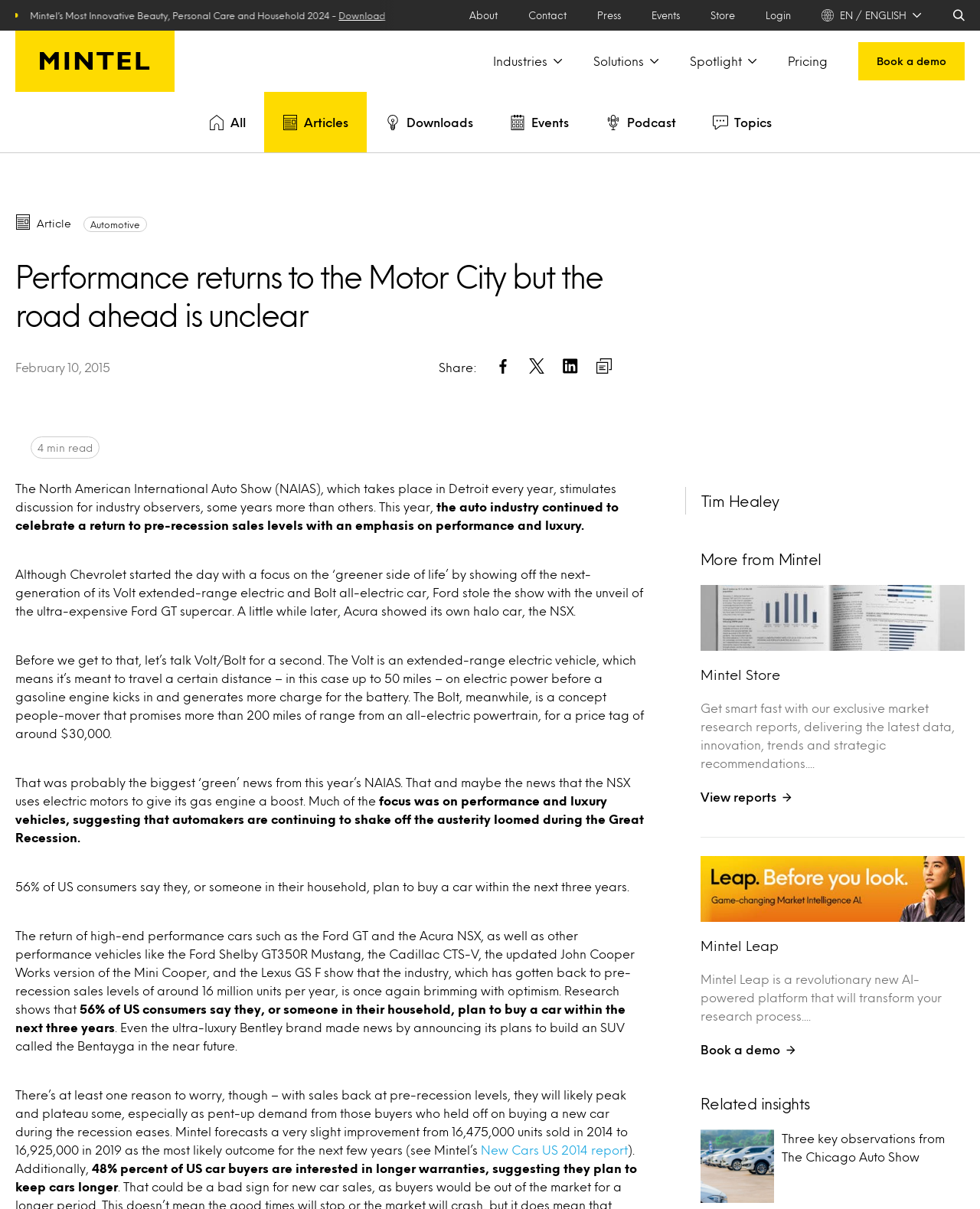What is the name of the AI-powered platform mentioned in the article?
Please answer the question as detailed as possible based on the image.

The article mentions Mintel Leap as a revolutionary new AI-powered platform that will transform the research process, and provides a link to book a demo for more information.